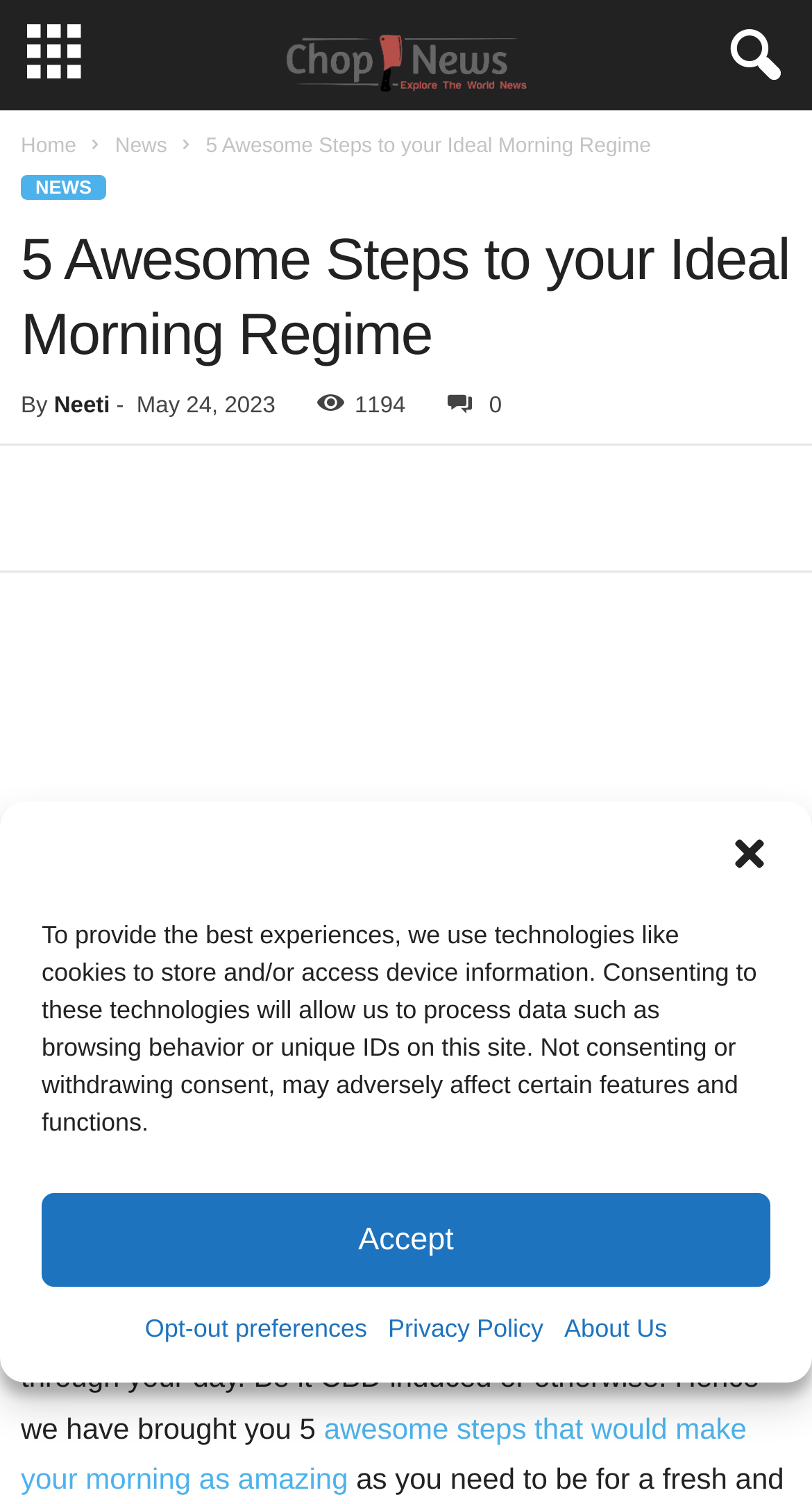Please give a succinct answer using a single word or phrase:
What is the topic of the article?

Morning Regime